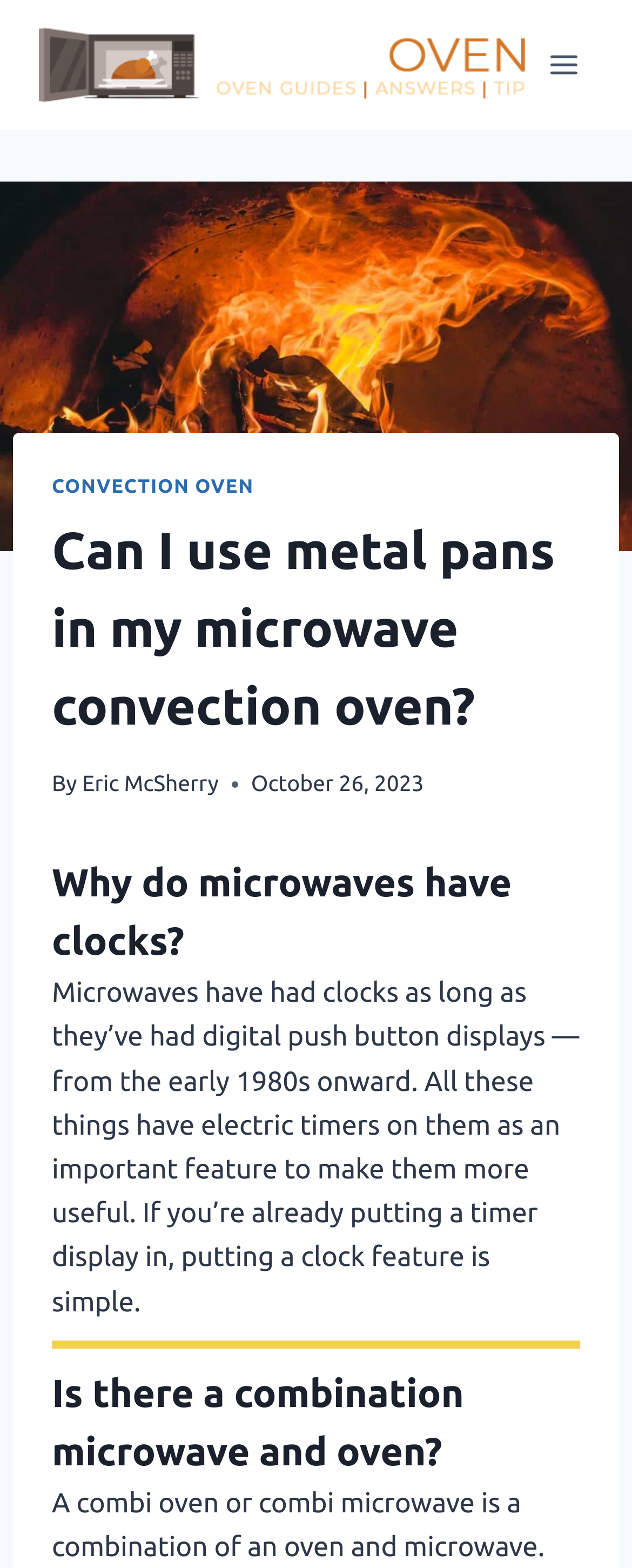Who is the author of the article?
Answer with a single word or short phrase according to what you see in the image.

Eric McSherry